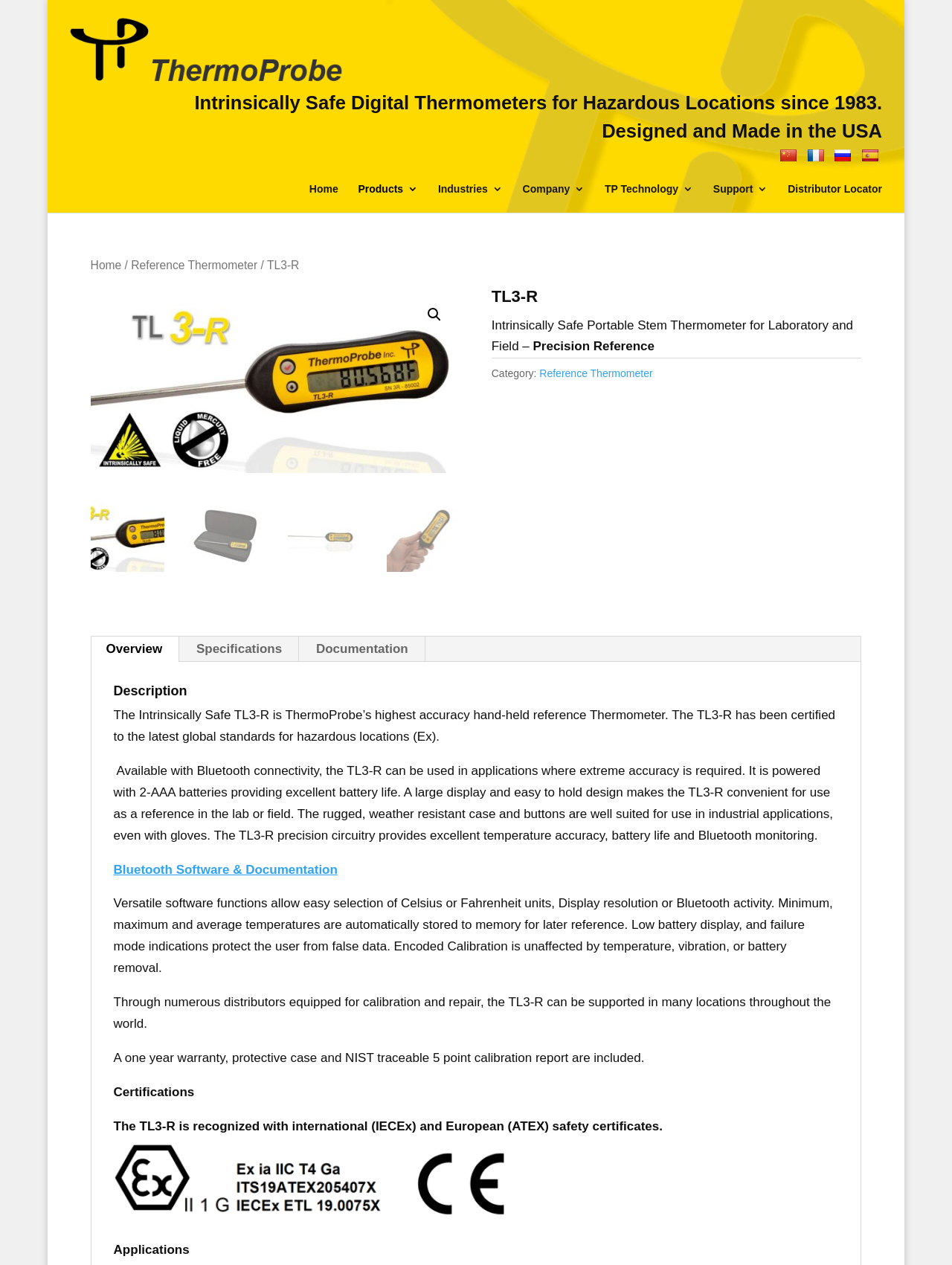Given the element description "Company", identify the bounding box of the corresponding UI element.

[0.549, 0.145, 0.614, 0.168]